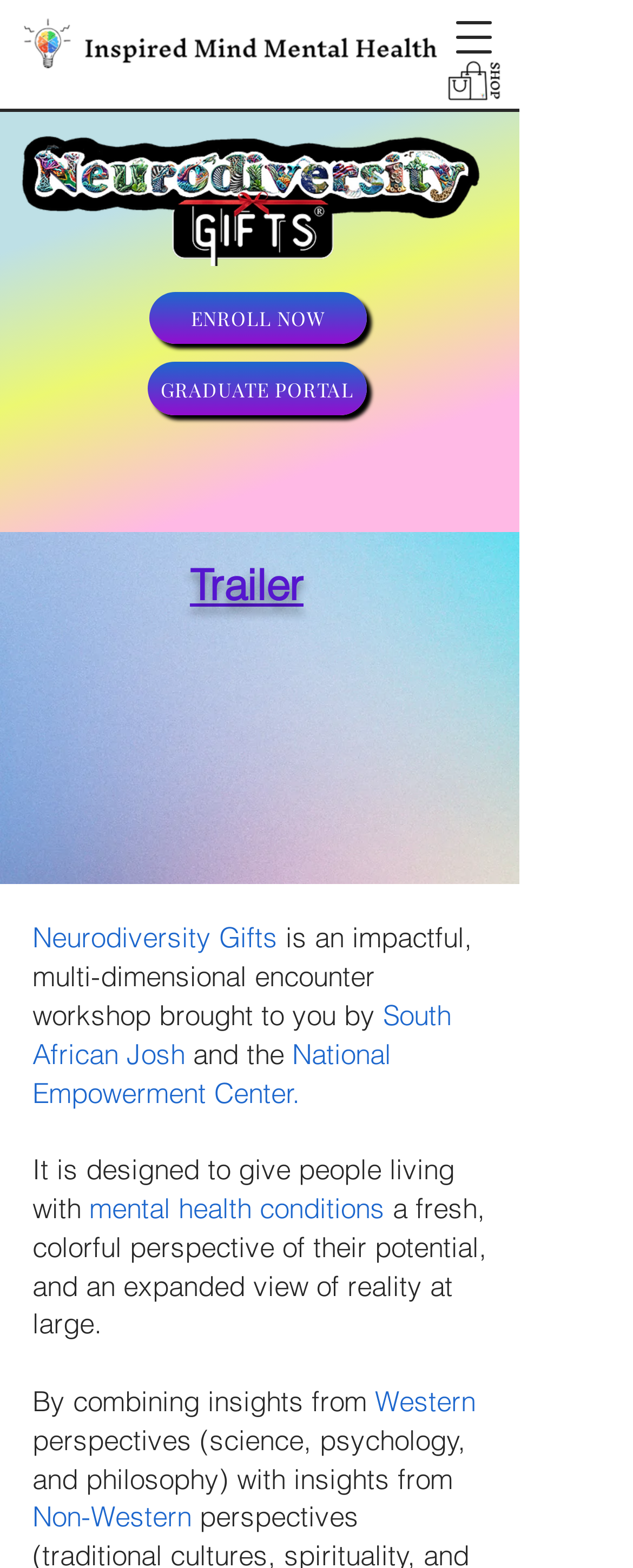What is the logo image at the top?
Look at the screenshot and give a one-word or phrase answer.

2024 NG Logo